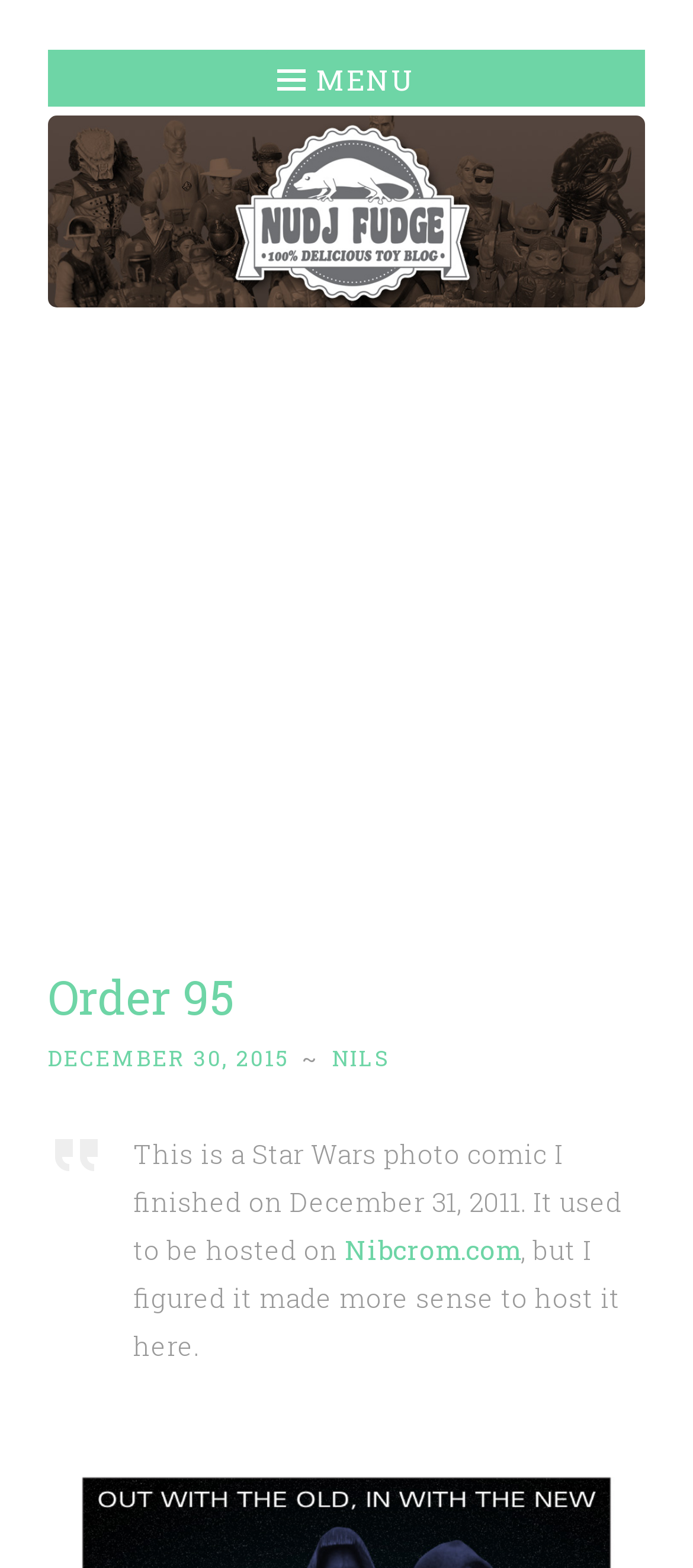Look at the image and answer the question in detail:
Where was the blog post originally hosted?

I found the original hosting site by looking at the link element with the text 'Nibcrom.com' which is a sibling of the StaticText element with the text 'This is a Star Wars photo comic I finished on December 31, 2011...'.